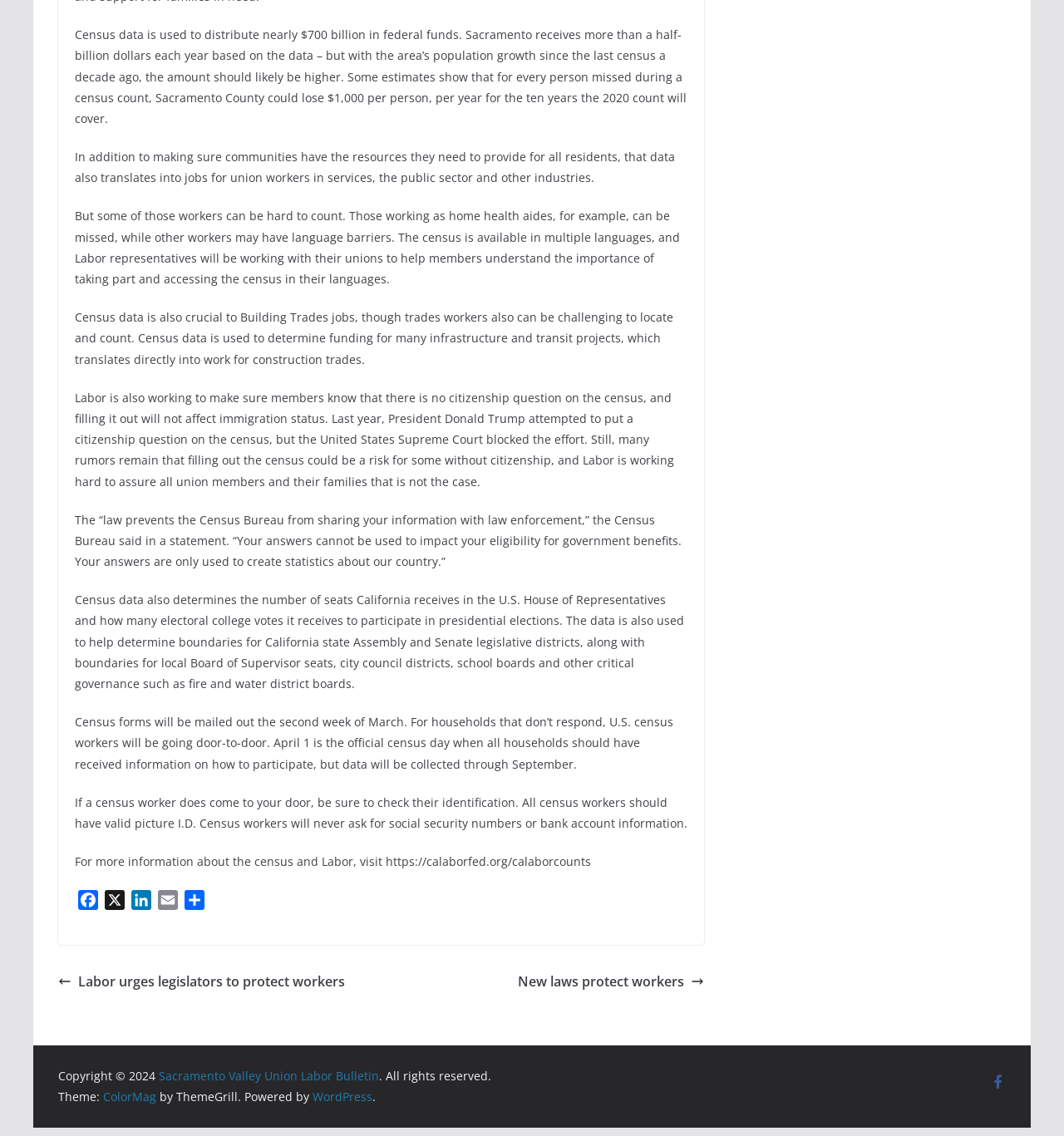Provide the bounding box coordinates of the HTML element this sentence describes: "Sacramento Valley Union Labor Bulletin". The bounding box coordinates consist of four float numbers between 0 and 1, i.e., [left, top, right, bottom].

[0.149, 0.94, 0.356, 0.954]